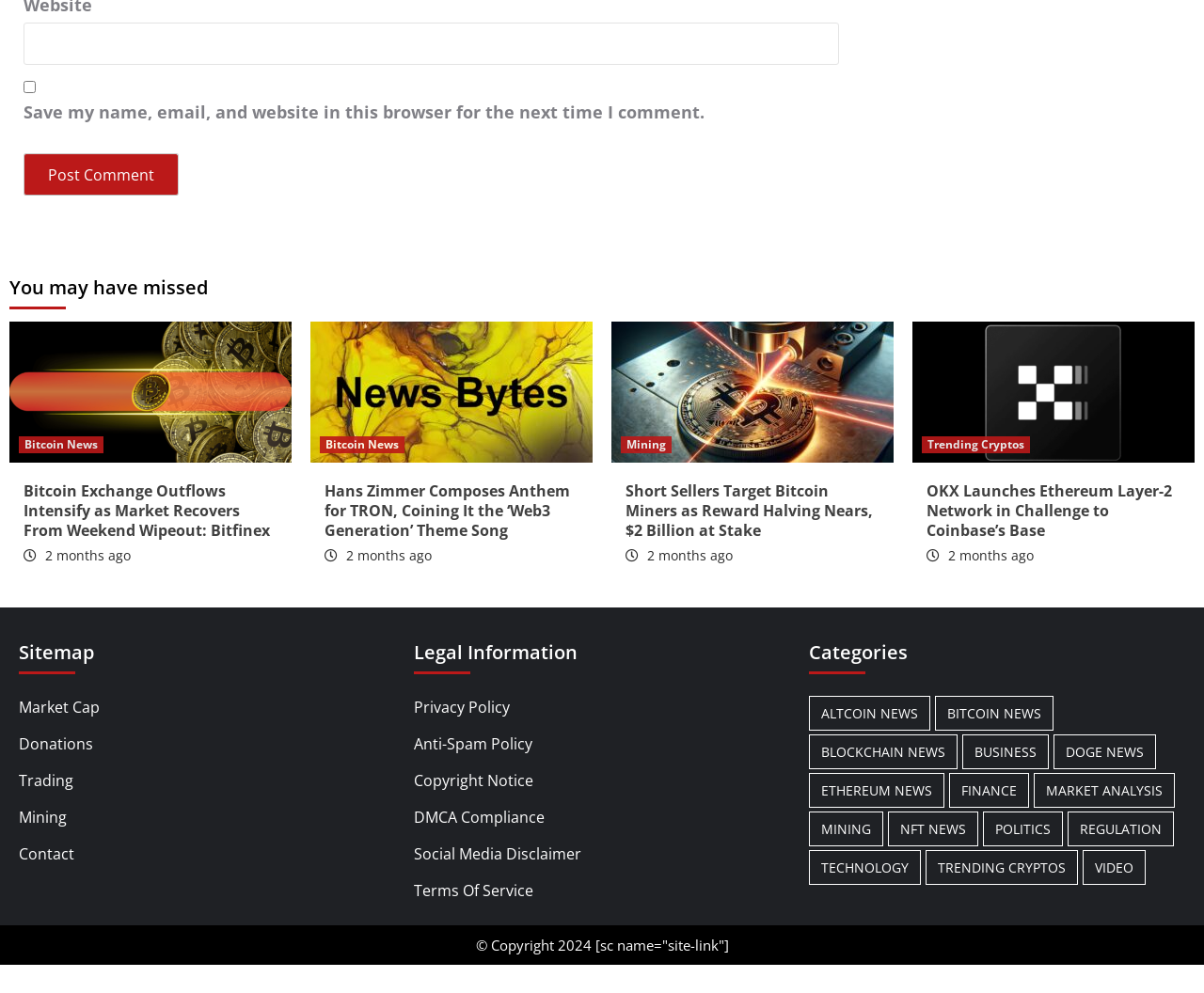Using the element description Regulation, predict the bounding box coordinates for the UI element. Provide the coordinates in (top-left x, top-left y, bottom-right x, bottom-right y) format with values ranging from 0 to 1.

[0.887, 0.817, 0.975, 0.852]